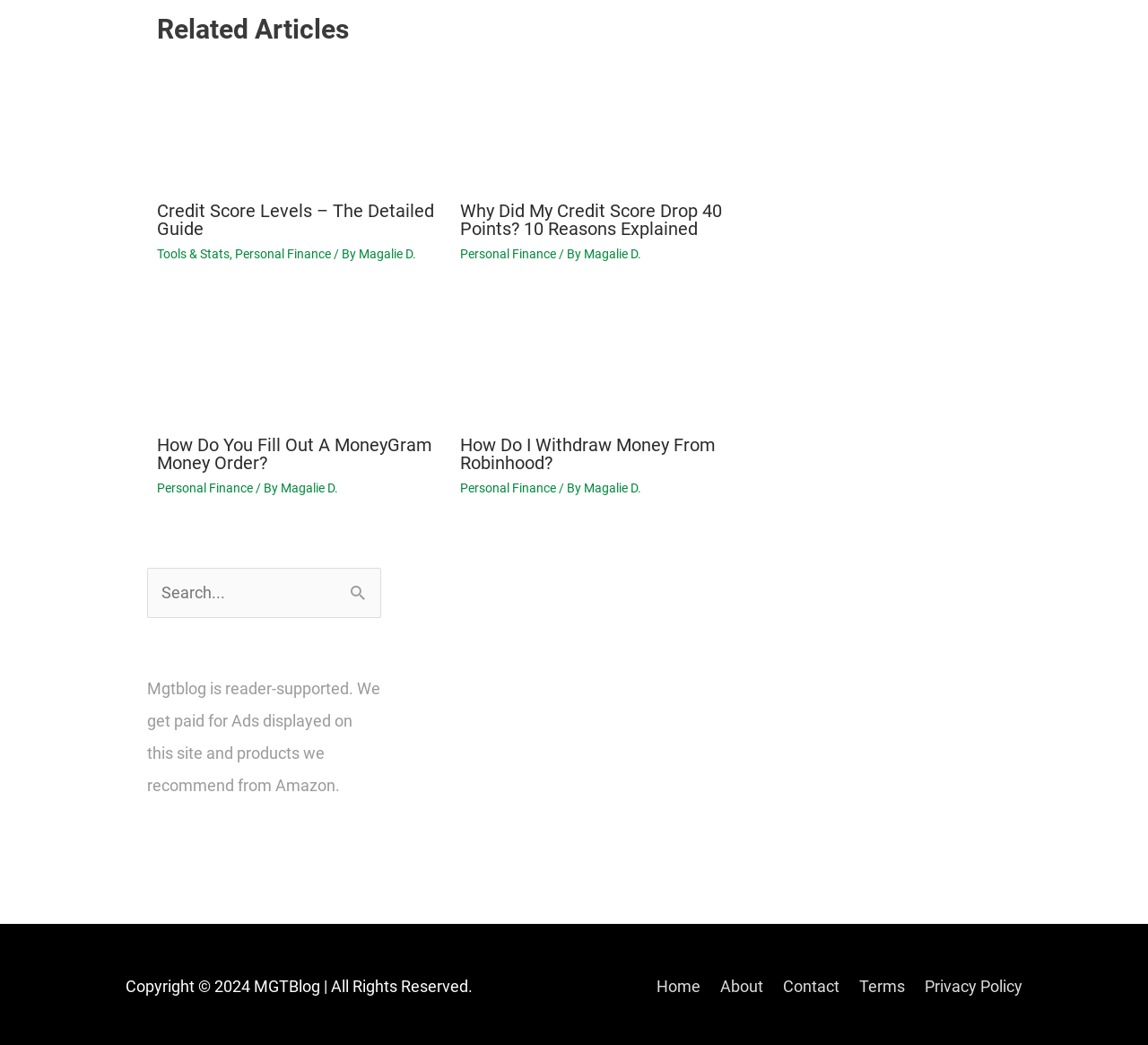What are the main categories of the website?
Your answer should be a single word or phrase derived from the screenshot.

Personal Finance, Tools & Stats